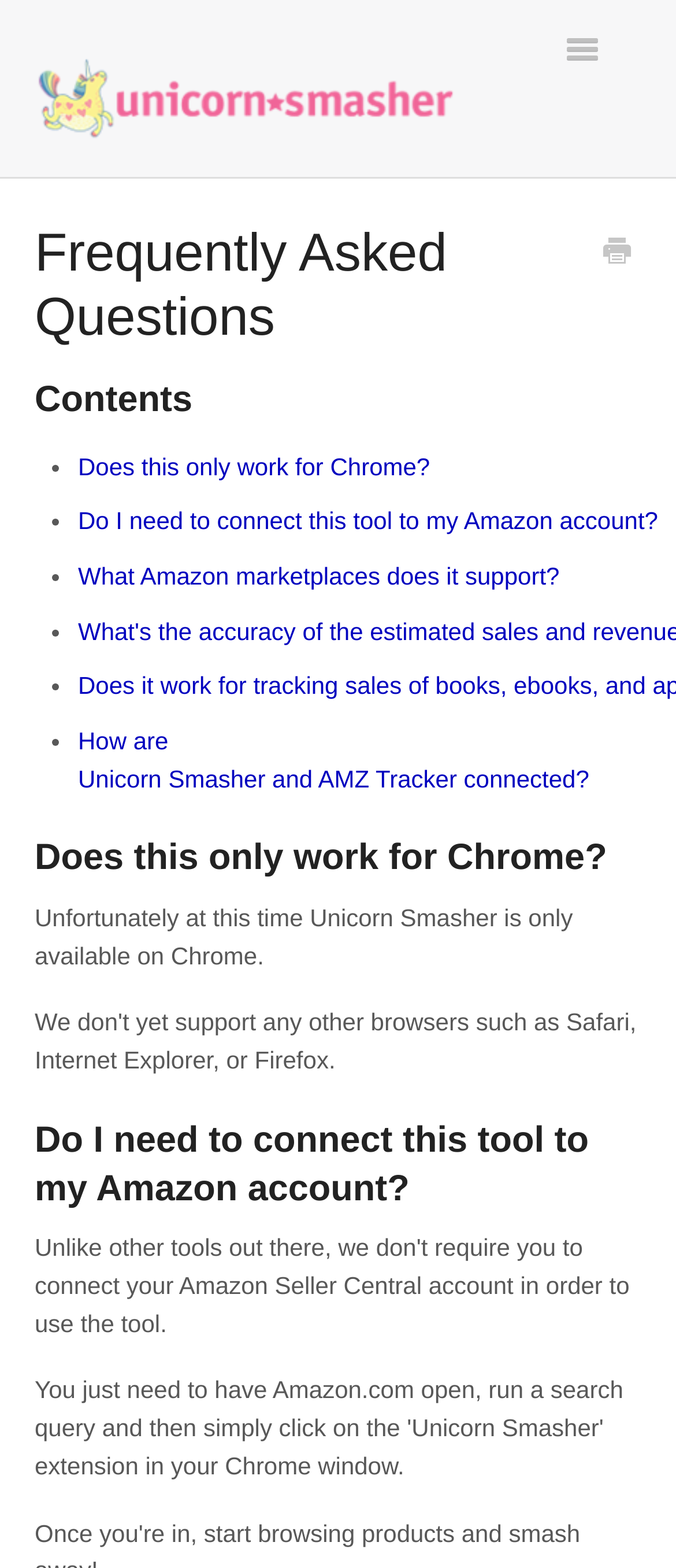Pinpoint the bounding box coordinates of the element that must be clicked to accomplish the following instruction: "Click 'Print this Article'". The coordinates should be in the format of four float numbers between 0 and 1, i.e., [left, top, right, bottom].

[0.892, 0.15, 0.933, 0.174]